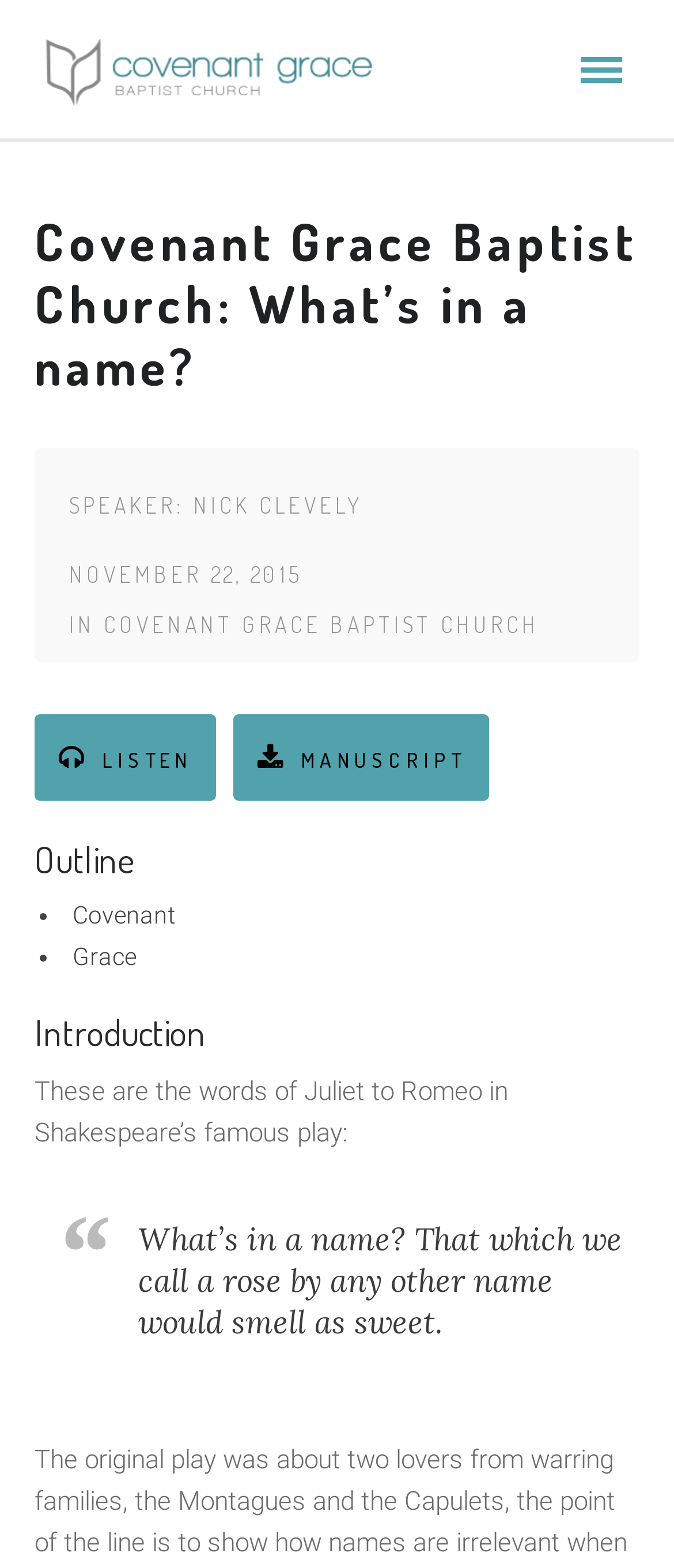Can you give a detailed response to the following question using the information from the image? What is the date of the sermon?

I found the answer by looking at the heading 'NOVEMBER 22, 2015' which is located below the speaker's name.